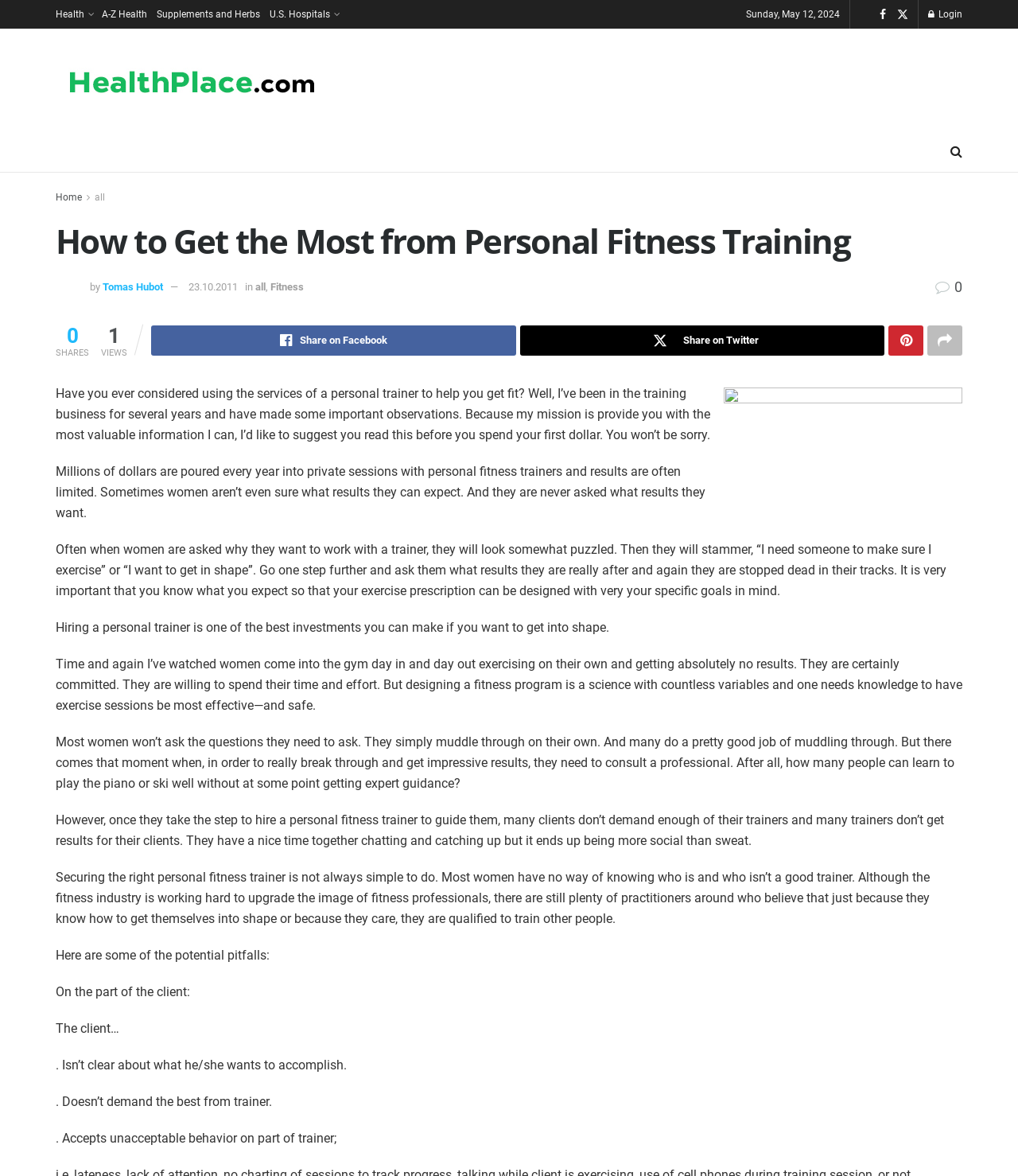Please pinpoint the bounding box coordinates for the region I should click to adhere to this instruction: "Go to 'Home' page".

[0.055, 0.163, 0.08, 0.173]